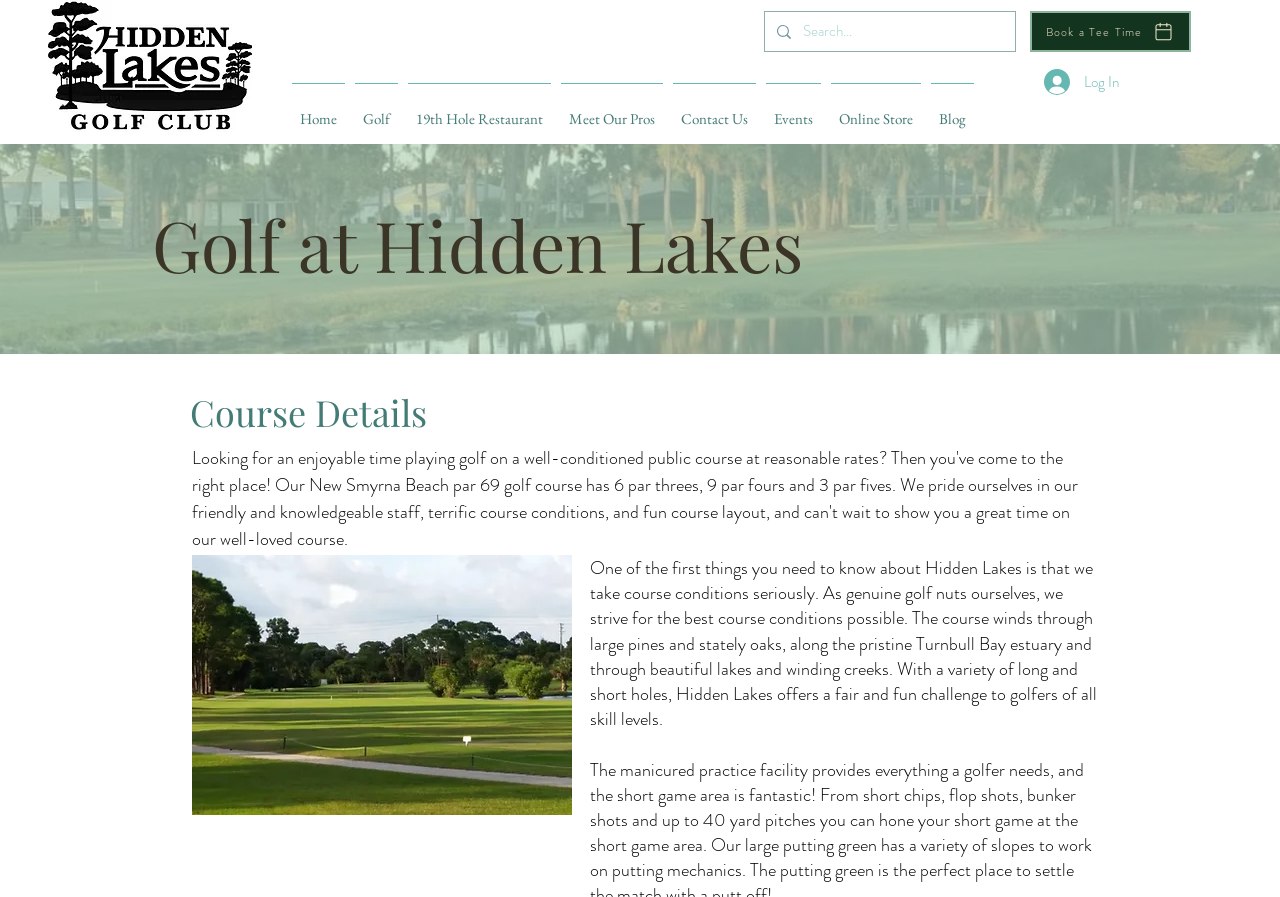Find the bounding box of the UI element described as: "Meet Our Pros". The bounding box coordinates should be given as four float values between 0 and 1, i.e., [left, top, right, bottom].

[0.434, 0.093, 0.522, 0.152]